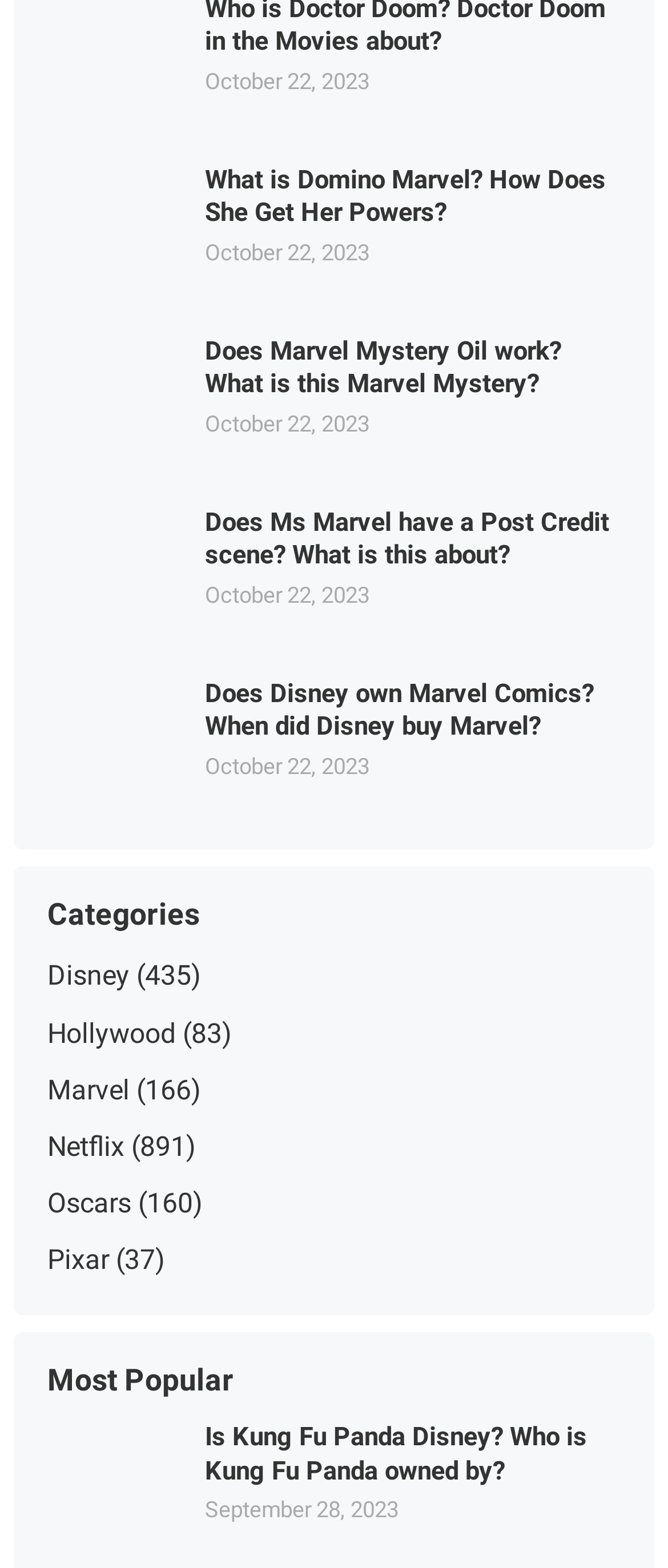Find the bounding box coordinates of the clickable area required to complete the following action: "Learn about Ms Marvel's Post Credit scene".

[0.071, 0.323, 0.276, 0.41]